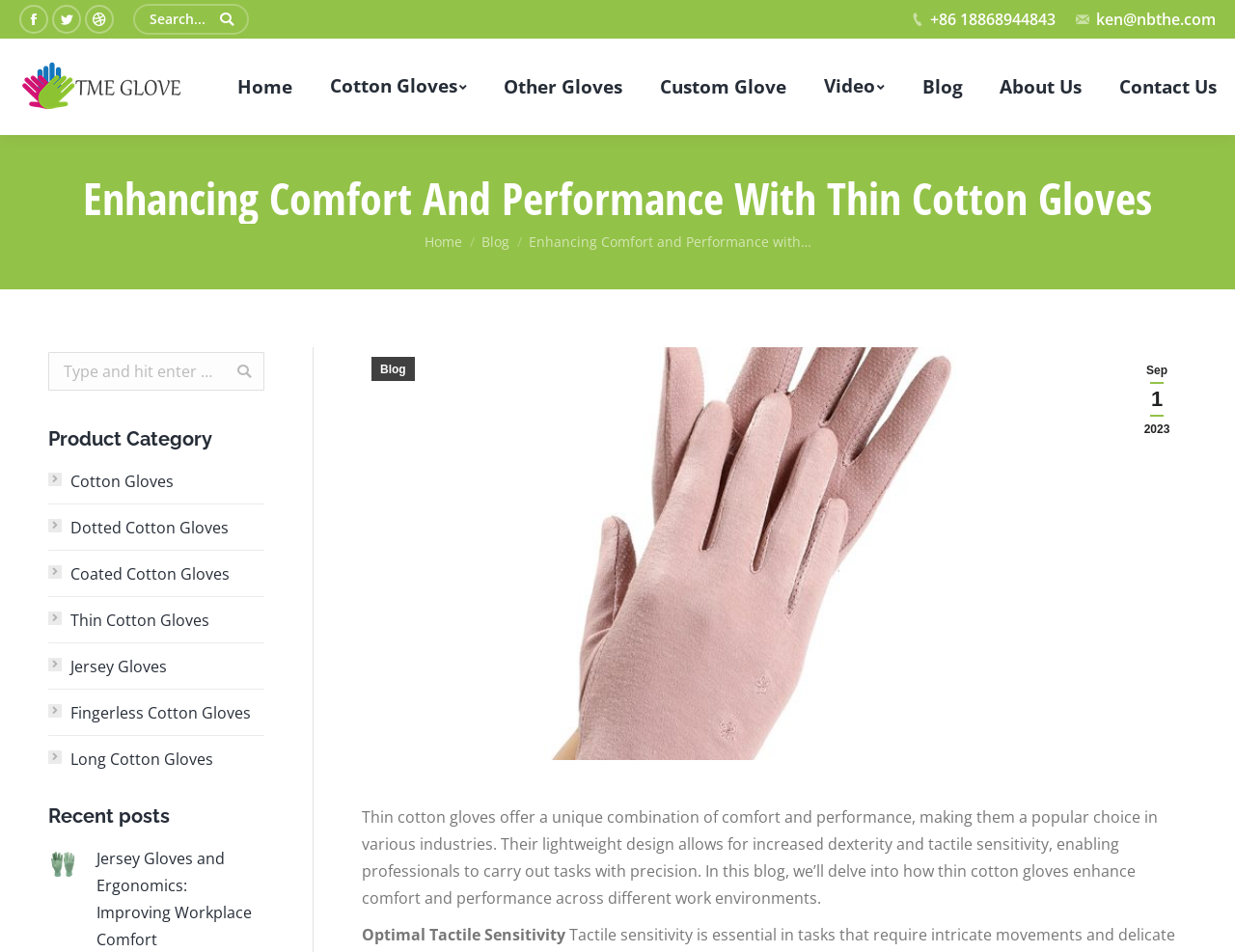Please specify the coordinates of the bounding box for the element that should be clicked to carry out this instruction: "Read the blog post about thin cotton gloves". The coordinates must be four float numbers between 0 and 1, formatted as [left, top, right, bottom].

[0.293, 0.847, 0.938, 0.954]